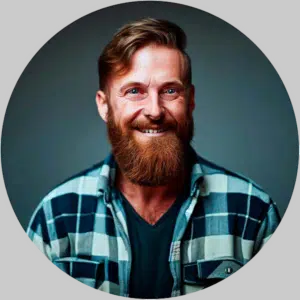What is the article associated with this image about?
Answer the question with a single word or phrase derived from the image.

Charcoal grills and smoking